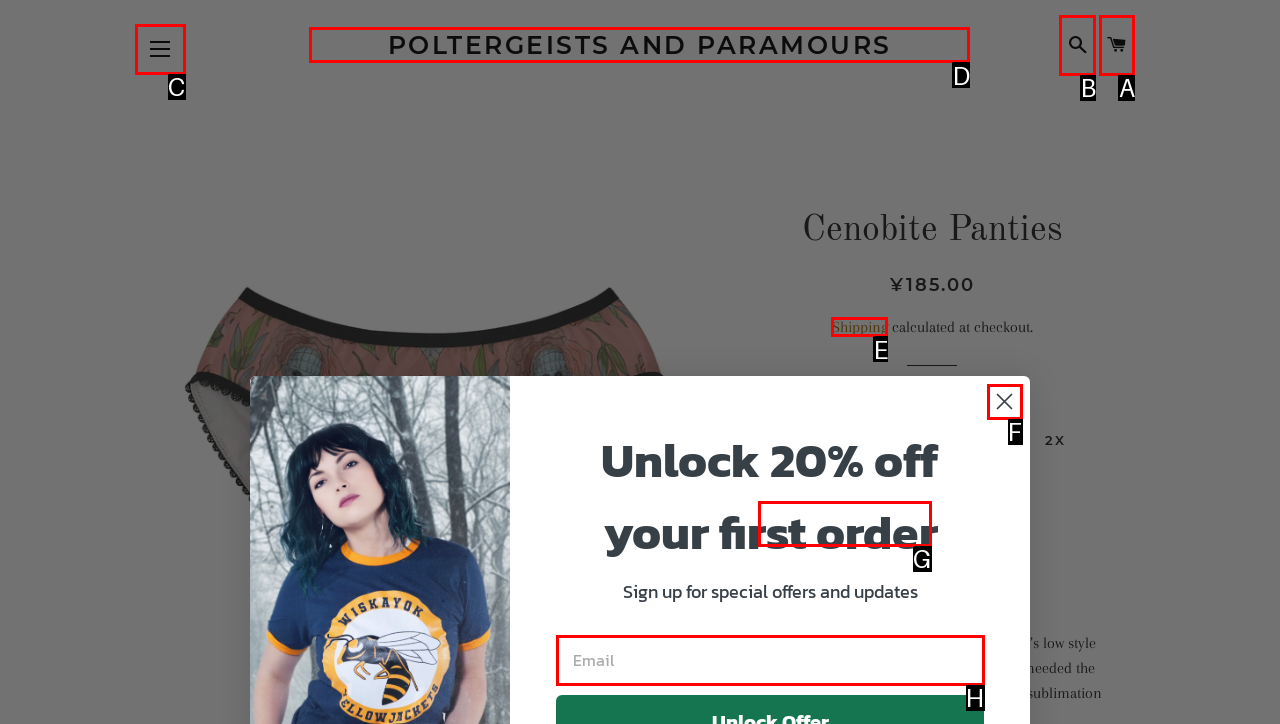What option should you select to complete this task: Click the 'SEARCH' link? Indicate your answer by providing the letter only.

B